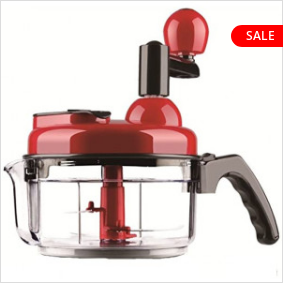Explain the details of the image you are viewing.

This image showcases a vibrant, red Quick Chopper Vegetable Chopper, designed for easy food preparation. Its transparent bowl allows you to see the contents while you chop, making meal prep both efficient and visually engaging. The chopper features a convenient pull cord mechanism, ensuring smooth operation with minimal effort. The top of the chopper is adorned with a red knob for easy handling, emphasizing its user-friendly design.

A bold "SALE" tag is prominently displayed in the top right corner, indicating a special price reduction, making it an appealing option for those looking to enhance their kitchen tools at a great value. Perfect for quick chopping and slicing, this device promises to save time and effort in the kitchen, suitable for various food preparations.